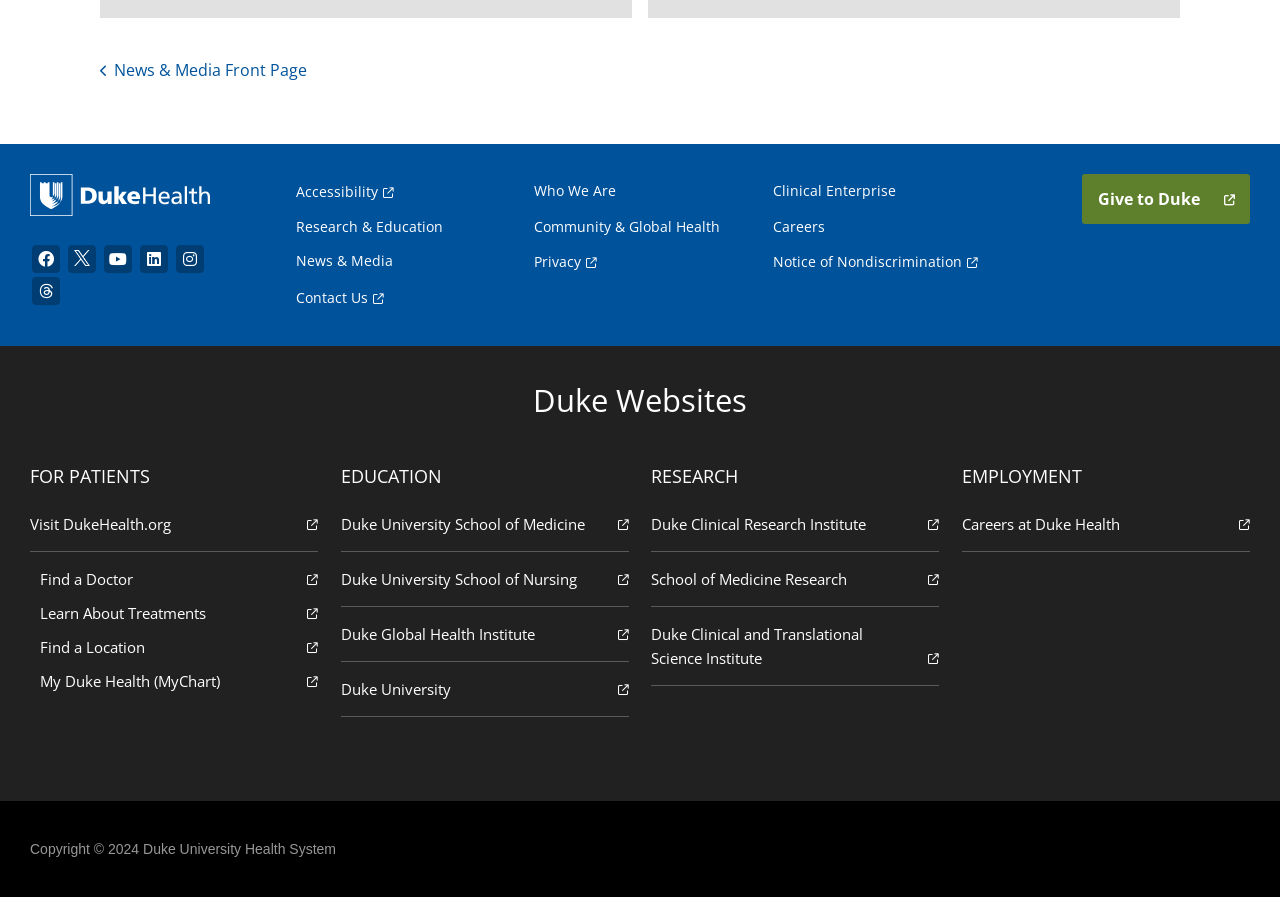Using the description "Duke Clinical Research Institute", predict the bounding box of the relevant HTML element.

[0.509, 0.554, 0.734, 0.614]